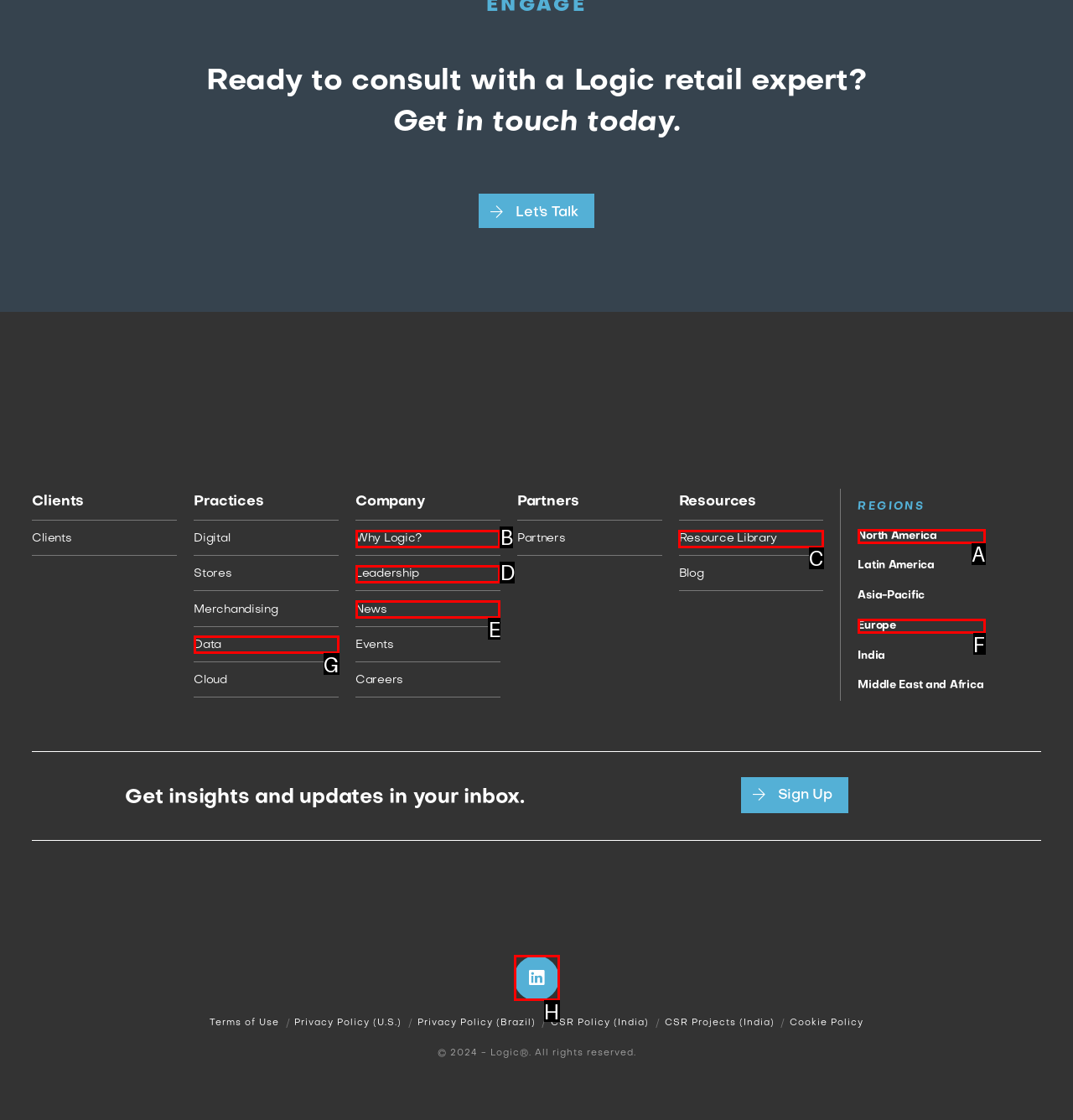Select the option that aligns with the description: North America
Respond with the letter of the correct choice from the given options.

A